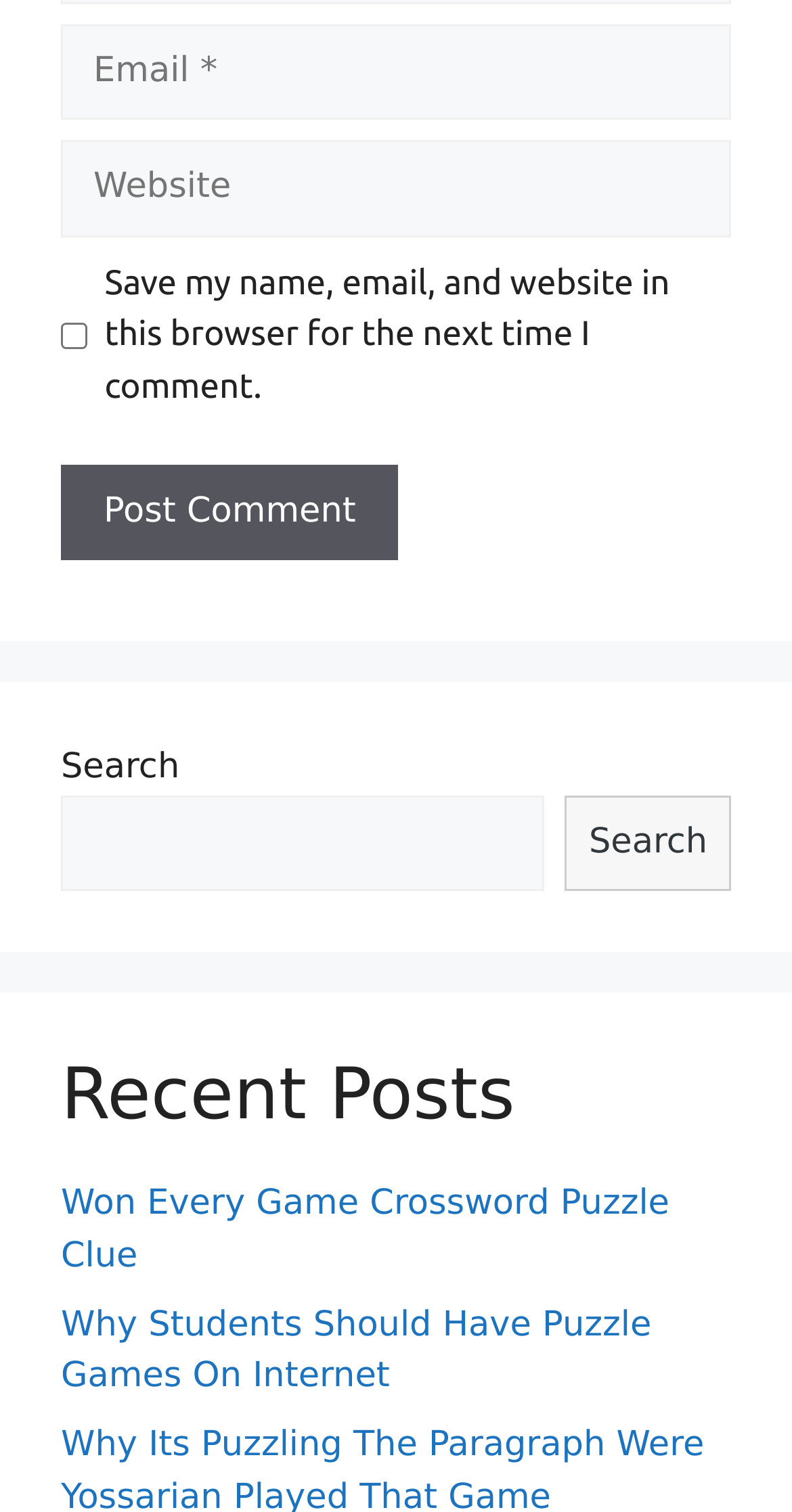Identify the bounding box coordinates of the area that should be clicked in order to complete the given instruction: "Read recent post". The bounding box coordinates should be four float numbers between 0 and 1, i.e., [left, top, right, bottom].

[0.077, 0.783, 0.845, 0.844]